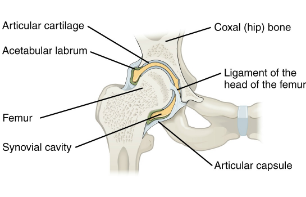Using the information in the image, give a detailed answer to the following question: What is the purpose of the synovial fluid?

The synovial fluid, which fills the synovial cavity, serves a crucial purpose by reducing friction between the articulating bones and nourishing the cartilage, thereby facilitating smooth movement and maintaining joint health.